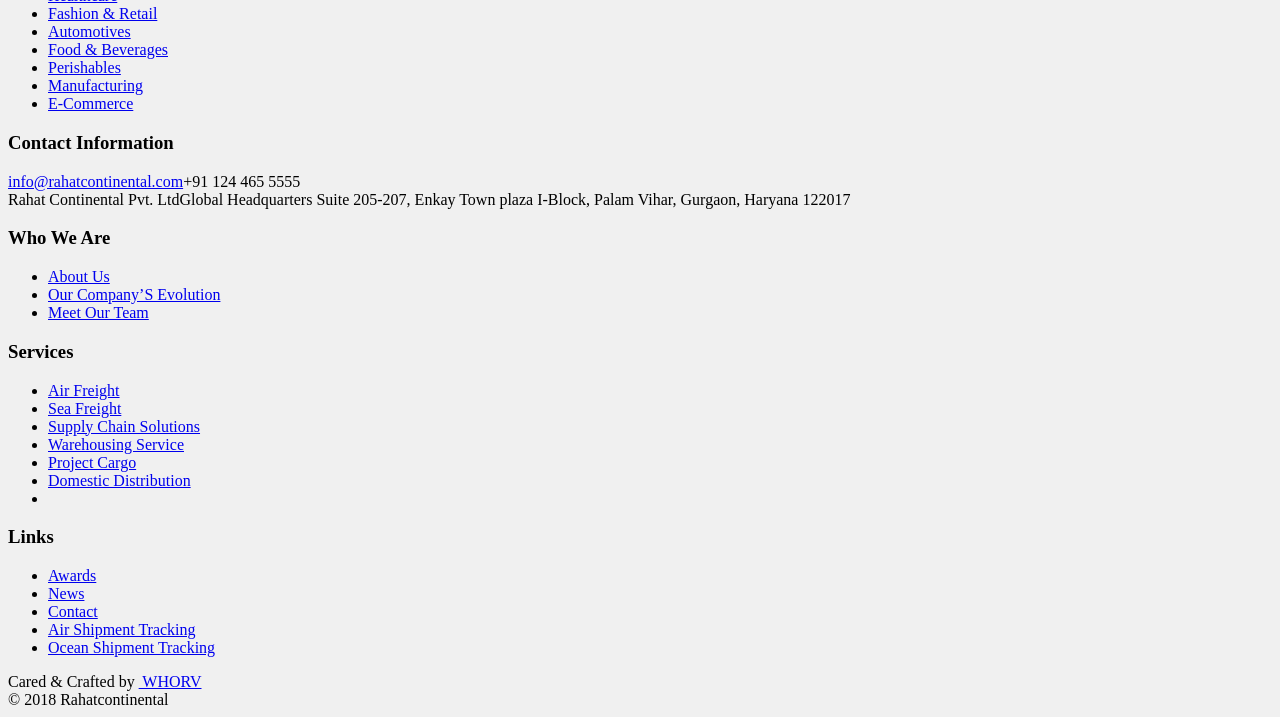What services does the company offer?
Using the image, give a concise answer in the form of a single word or short phrase.

Air Freight, Sea Freight, etc.